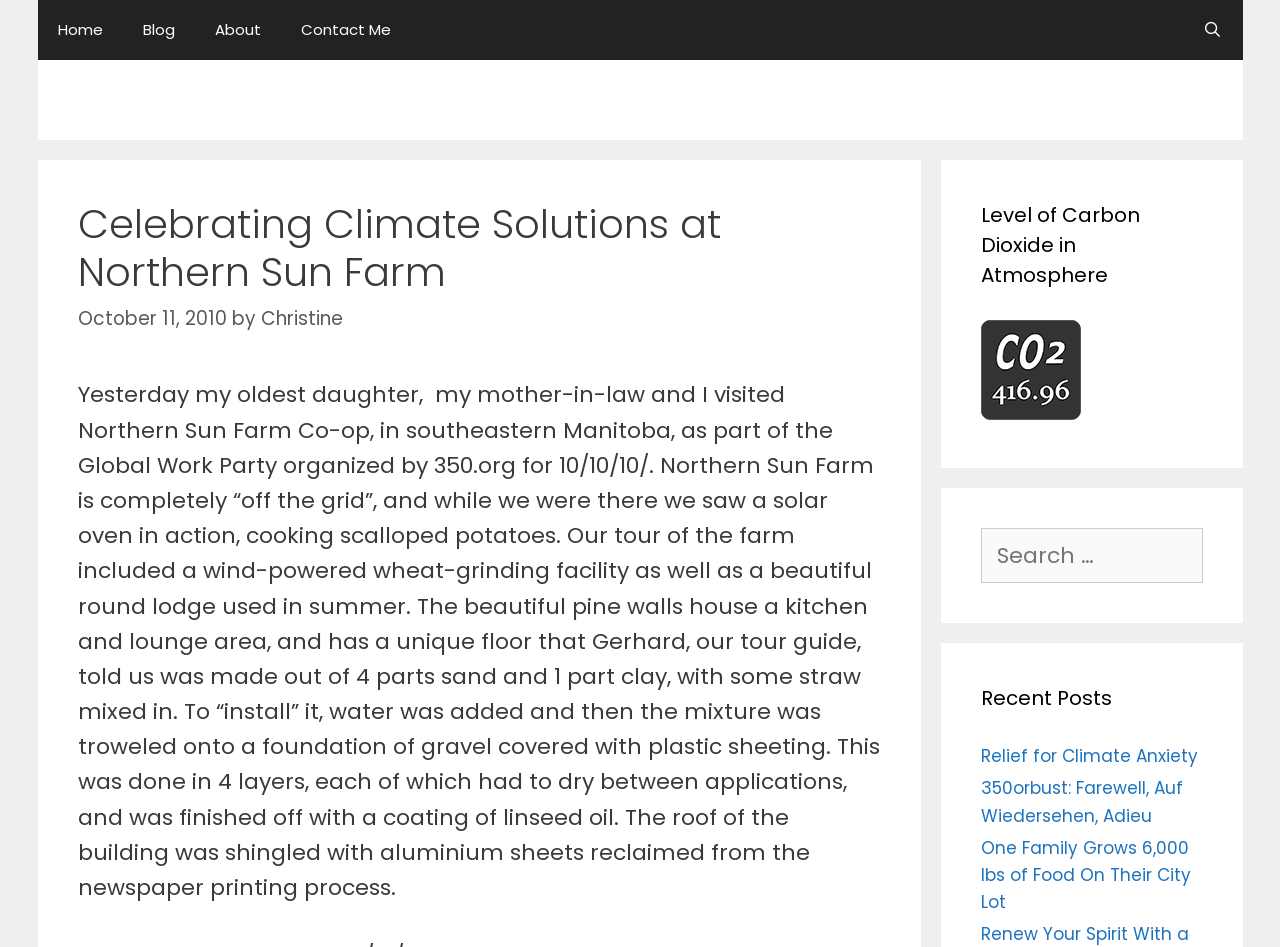How many links are in the navigation?
Using the information presented in the image, please offer a detailed response to the question.

I counted the number of links in the navigation section, which are 'Home', 'Blog', 'About', 'Contact Me', and 'Open Search Bar', totaling 5 links.